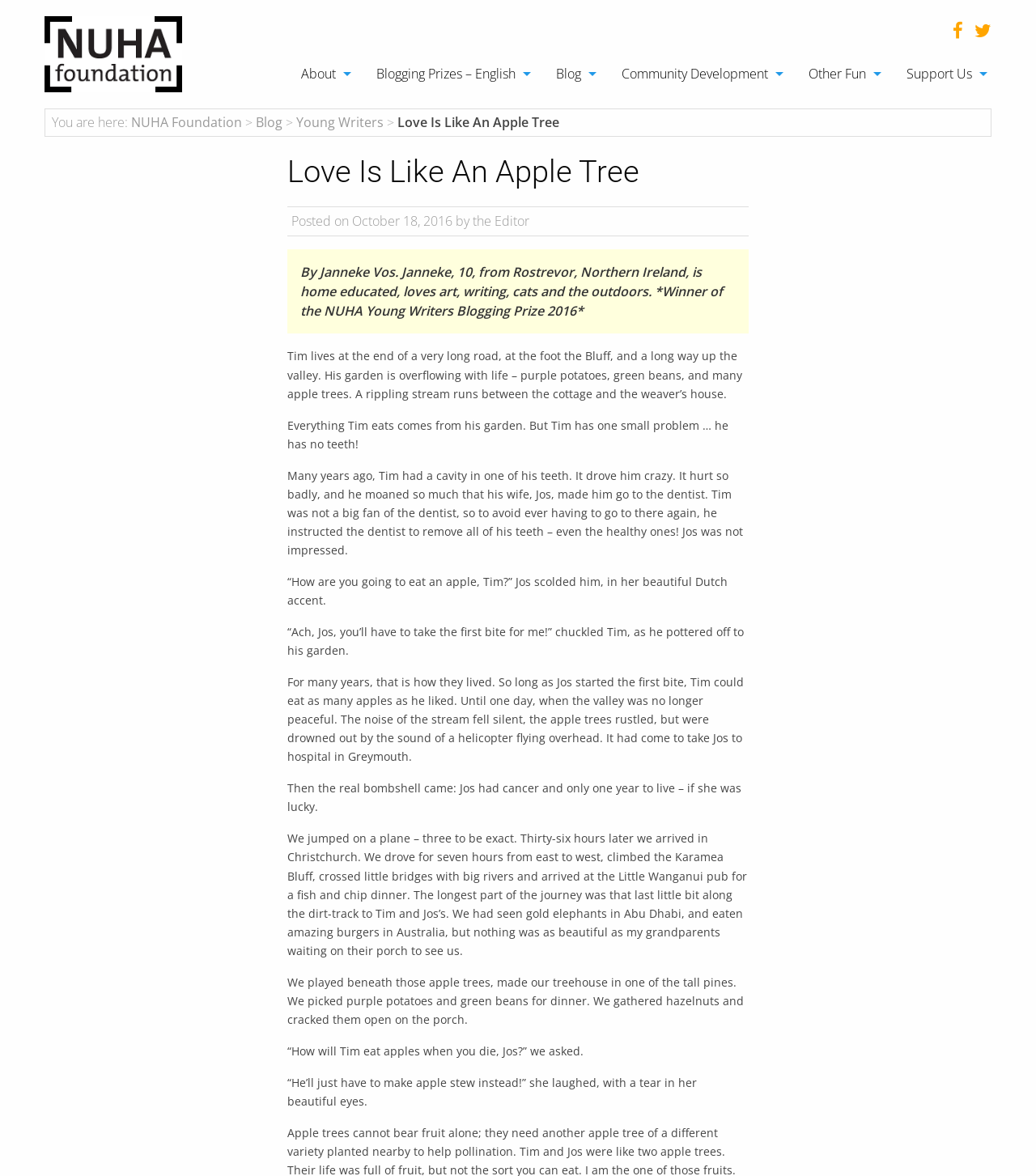Can you give a detailed response to the following question using the information from the image? What is the problem that Tim has?

The problem that Tim has can be found in the blog post content, where it is written that Tim has no teeth because he instructed the dentist to remove all of his teeth, even the healthy ones, to avoid going to the dentist again.